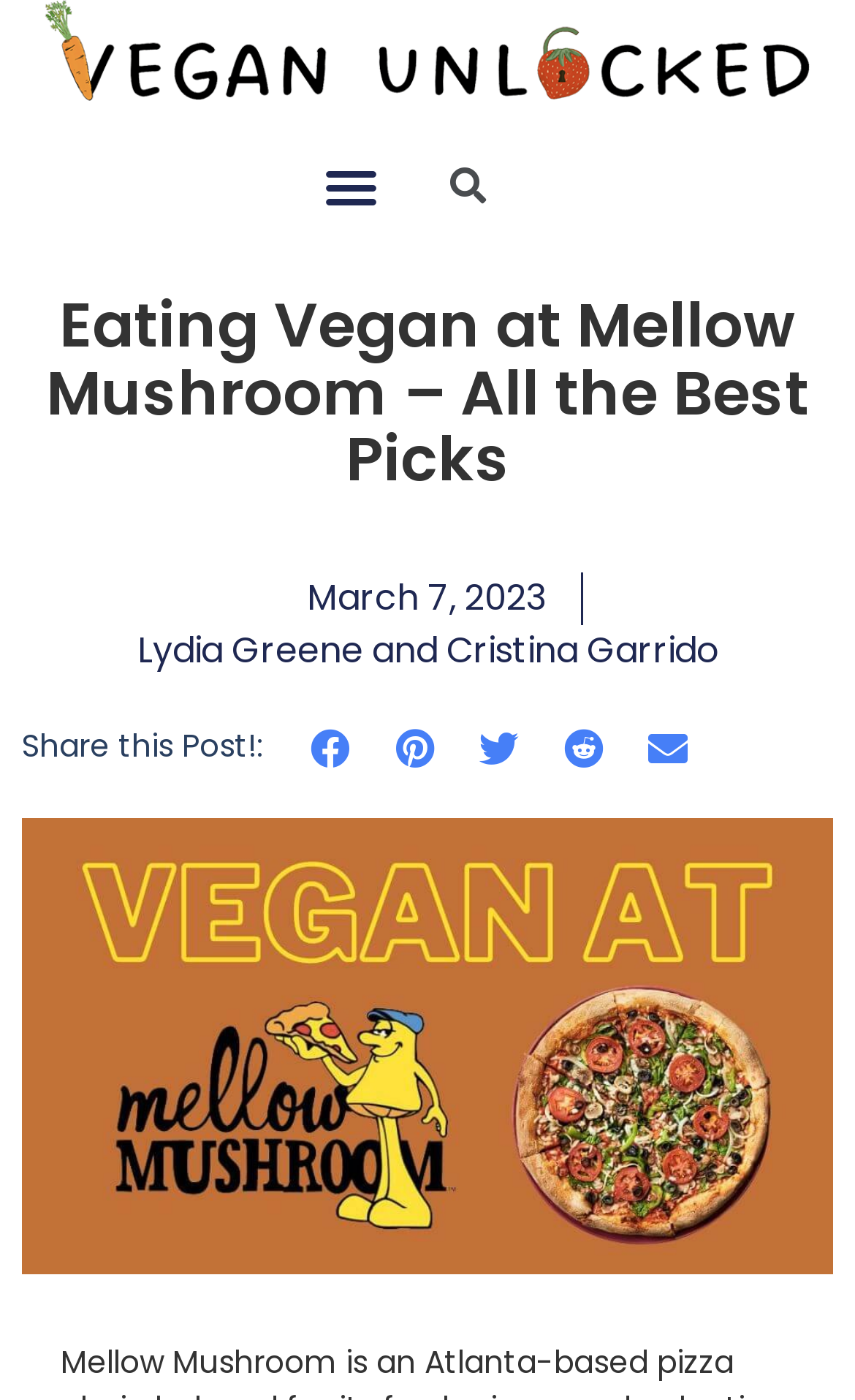Answer this question in one word or a short phrase: What is the date of the article?

March 7, 2023